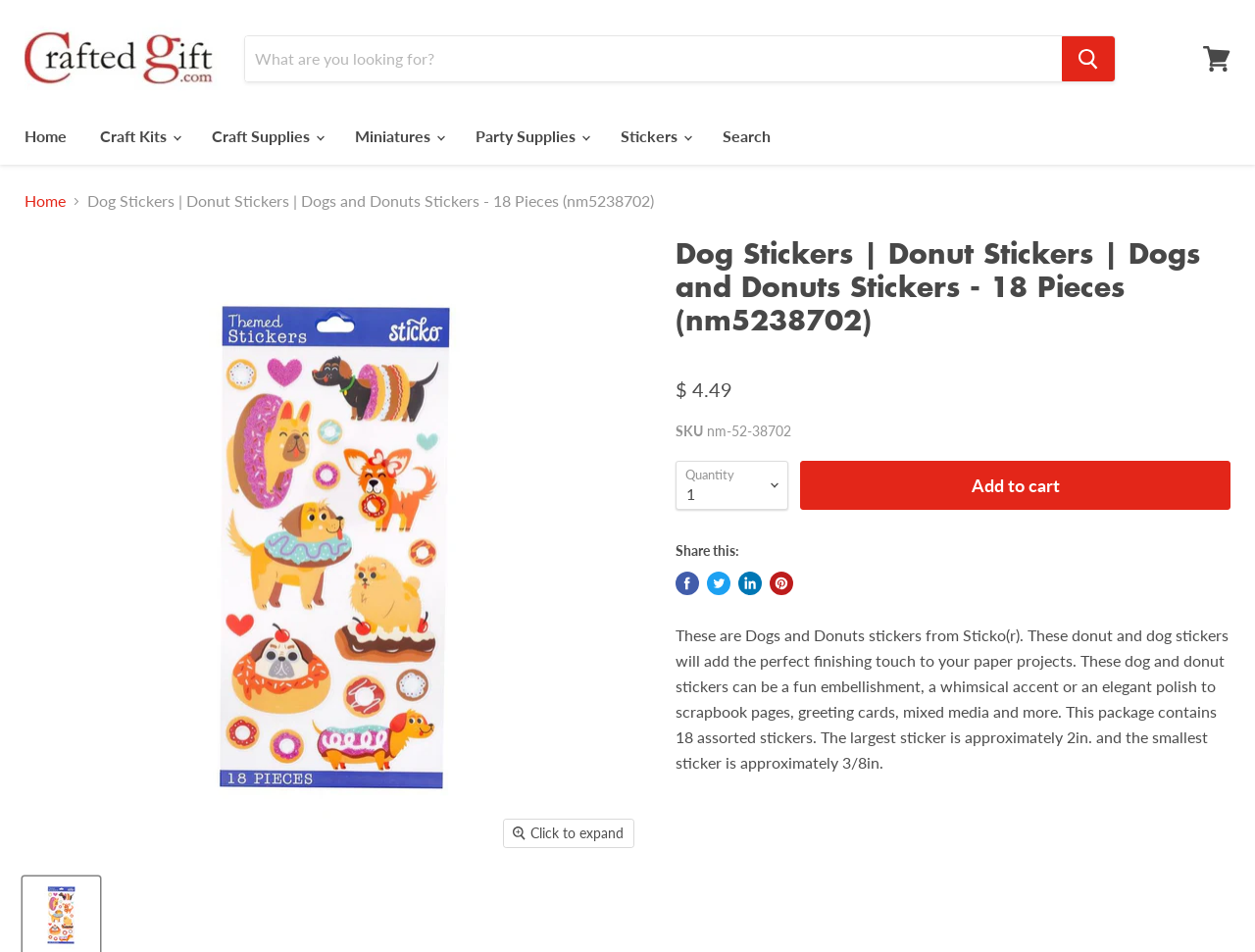What is the largest size of the stickers?
Refer to the image and respond with a one-word or short-phrase answer.

2in